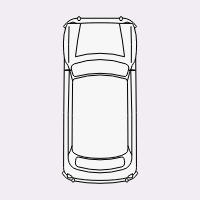Please examine the image and answer the question with a detailed explanation:
What is the shape of the car's edges?

The caption describes the car's design as having 'rounded edges', indicating that the car's edges are curved rather than sharp or angular.